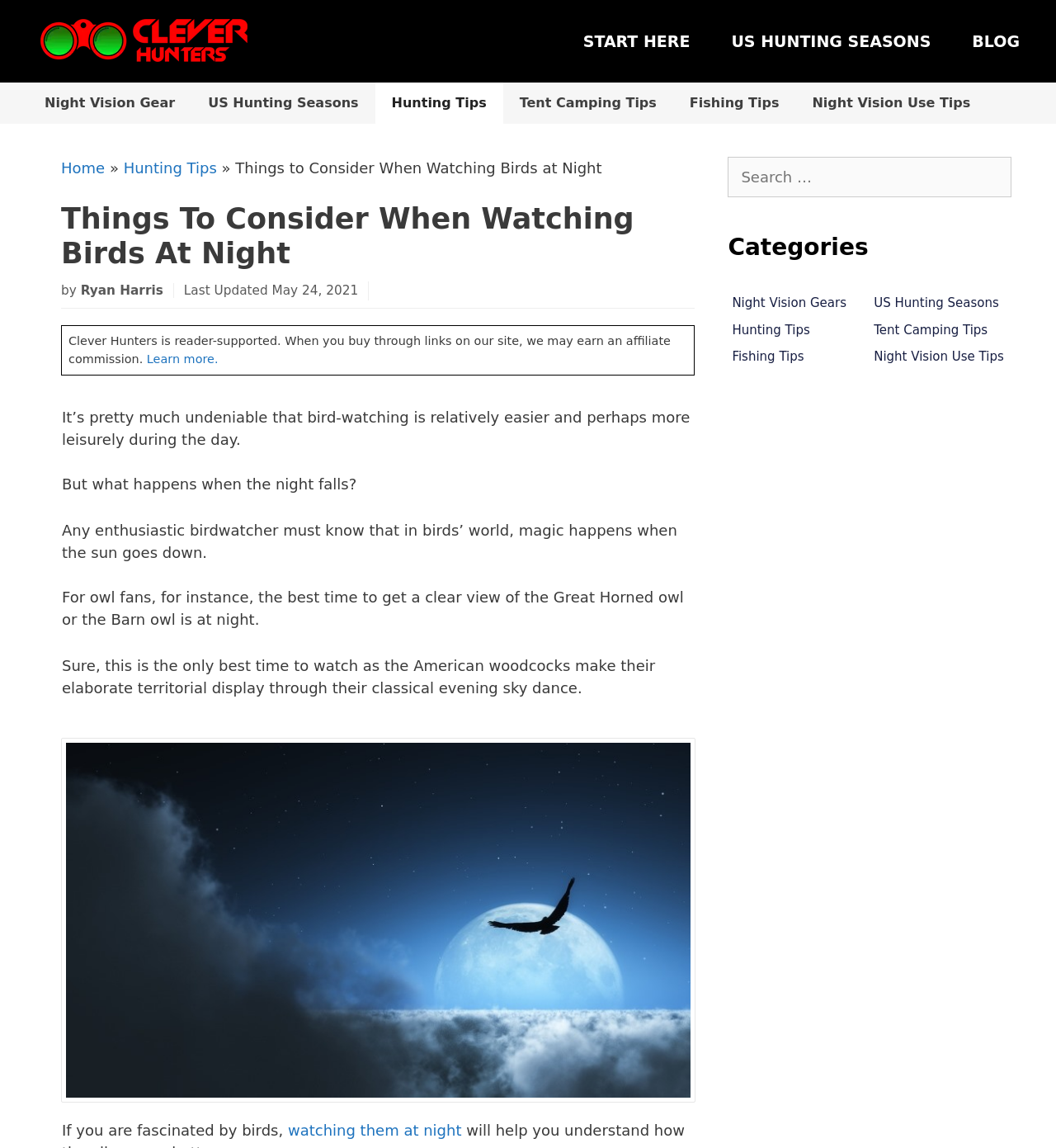Find and indicate the bounding box coordinates of the region you should select to follow the given instruction: "Click the logo".

None